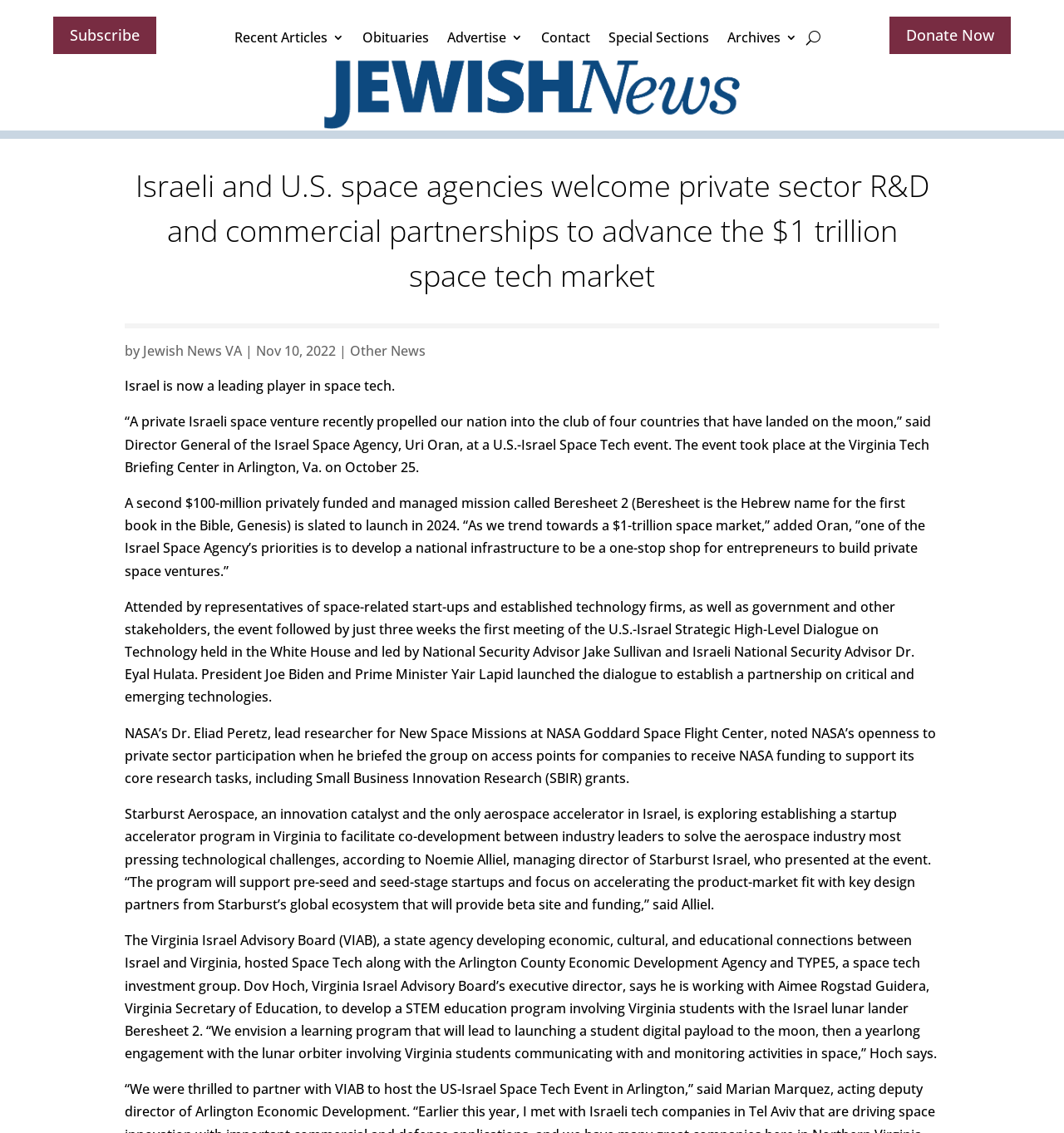Please provide a brief answer to the following inquiry using a single word or phrase:
What is the name of the Israeli space venture?

Beresheet